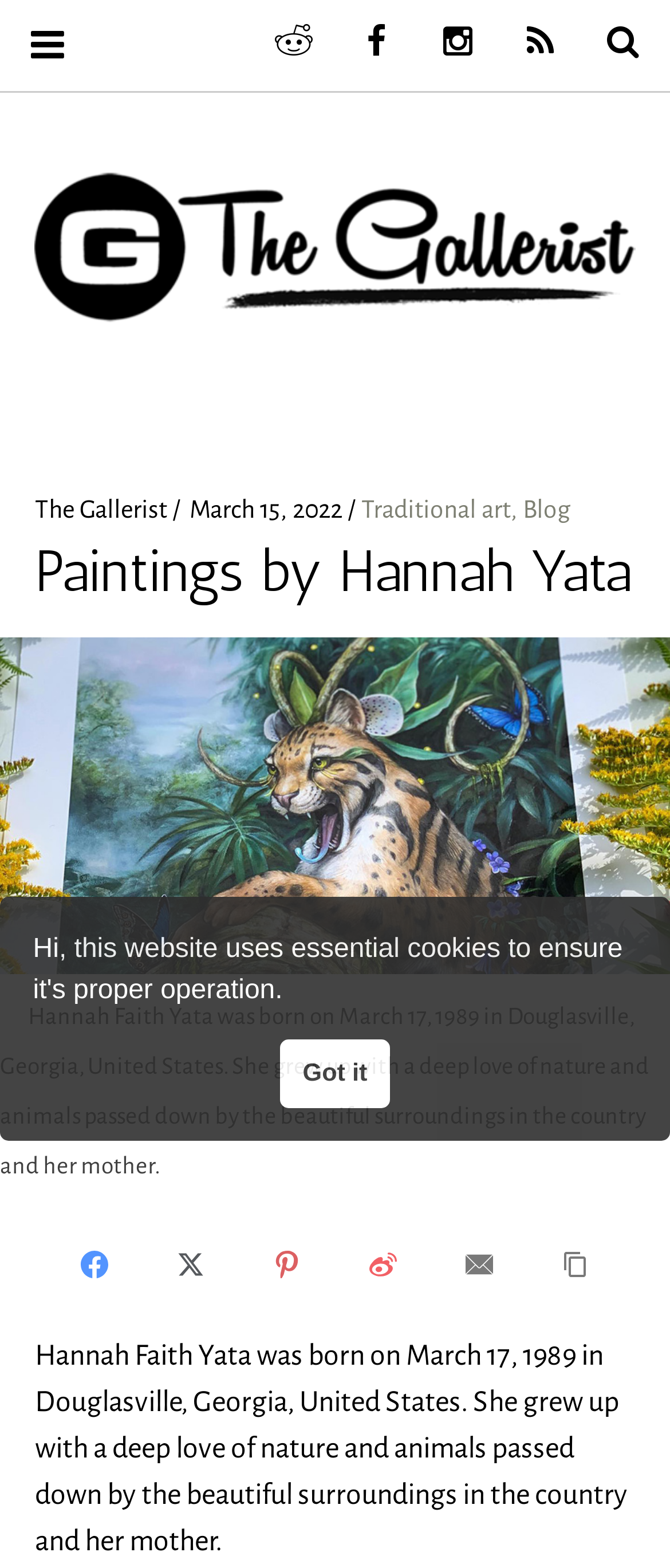Determine the bounding box for the UI element as described: "The Gallerist". The coordinates should be represented as four float numbers between 0 and 1, formatted as [left, top, right, bottom].

[0.131, 0.213, 0.869, 0.365]